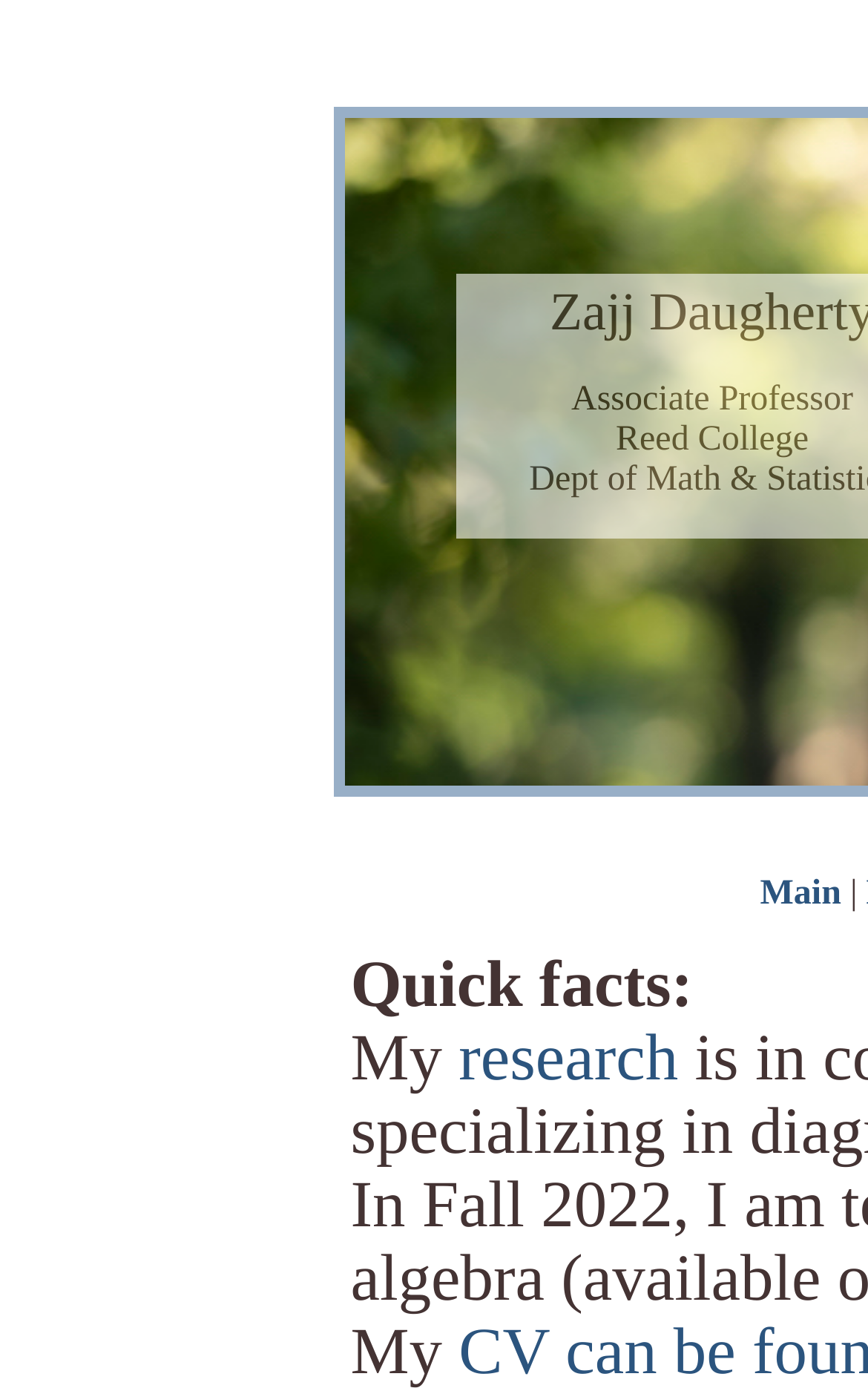Offer a detailed explanation of the webpage layout and contents.

The webpage is about Zajj Daugherty, an Associate Professor at Reed College. At the top, there is a title section with the professor's name, followed by their title and affiliation. Below this section, there is a navigation menu with a "Main" link, accompanied by a vertical bar icon. 

In the lower half of the page, there is a "Quick facts" section, which appears to be a brief overview of the professor's profile. Within this section, there is a phrase "My research", where "research" is a clickable link, suggesting that it leads to a page with more information about the professor's research activities.